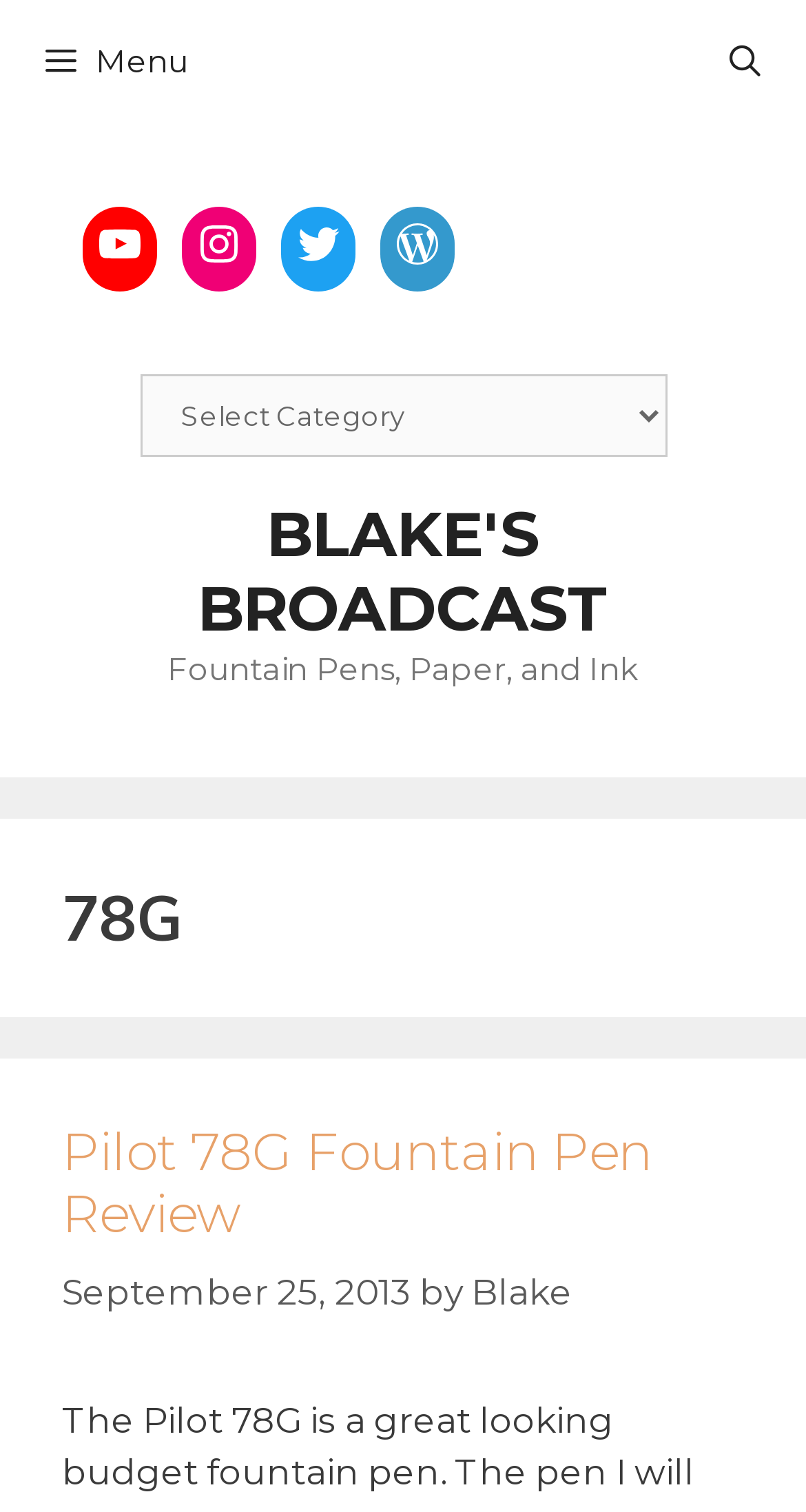Using the format (top-left x, top-left y, bottom-right x, bottom-right y), provide the bounding box coordinates for the described UI element. All values should be floating point numbers between 0 and 1: aria-label="Open Search Bar"

[0.848, 0.0, 1.0, 0.082]